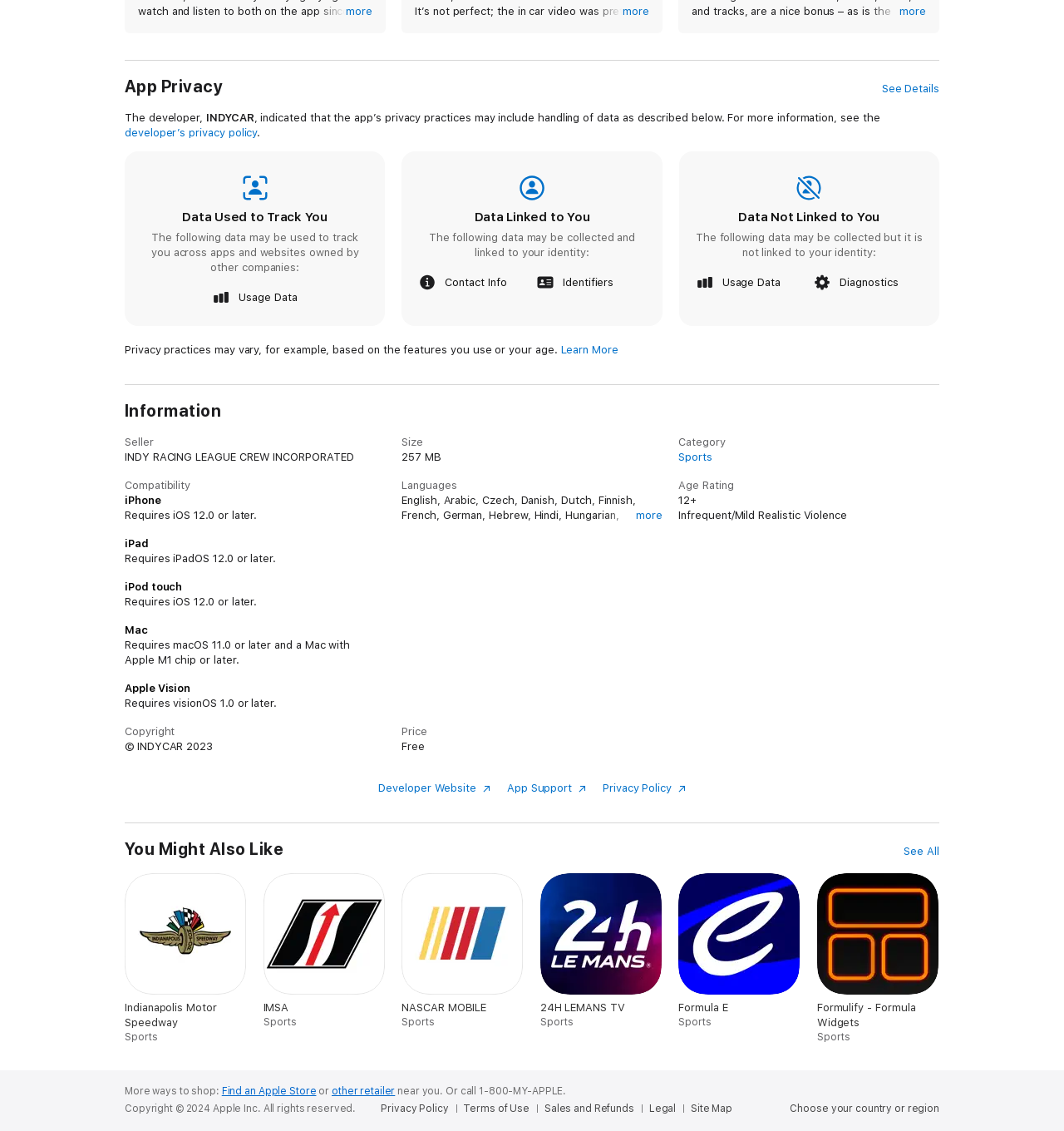Please find the bounding box coordinates of the element's region to be clicked to carry out this instruction: "View developer's privacy policy".

[0.117, 0.112, 0.242, 0.123]